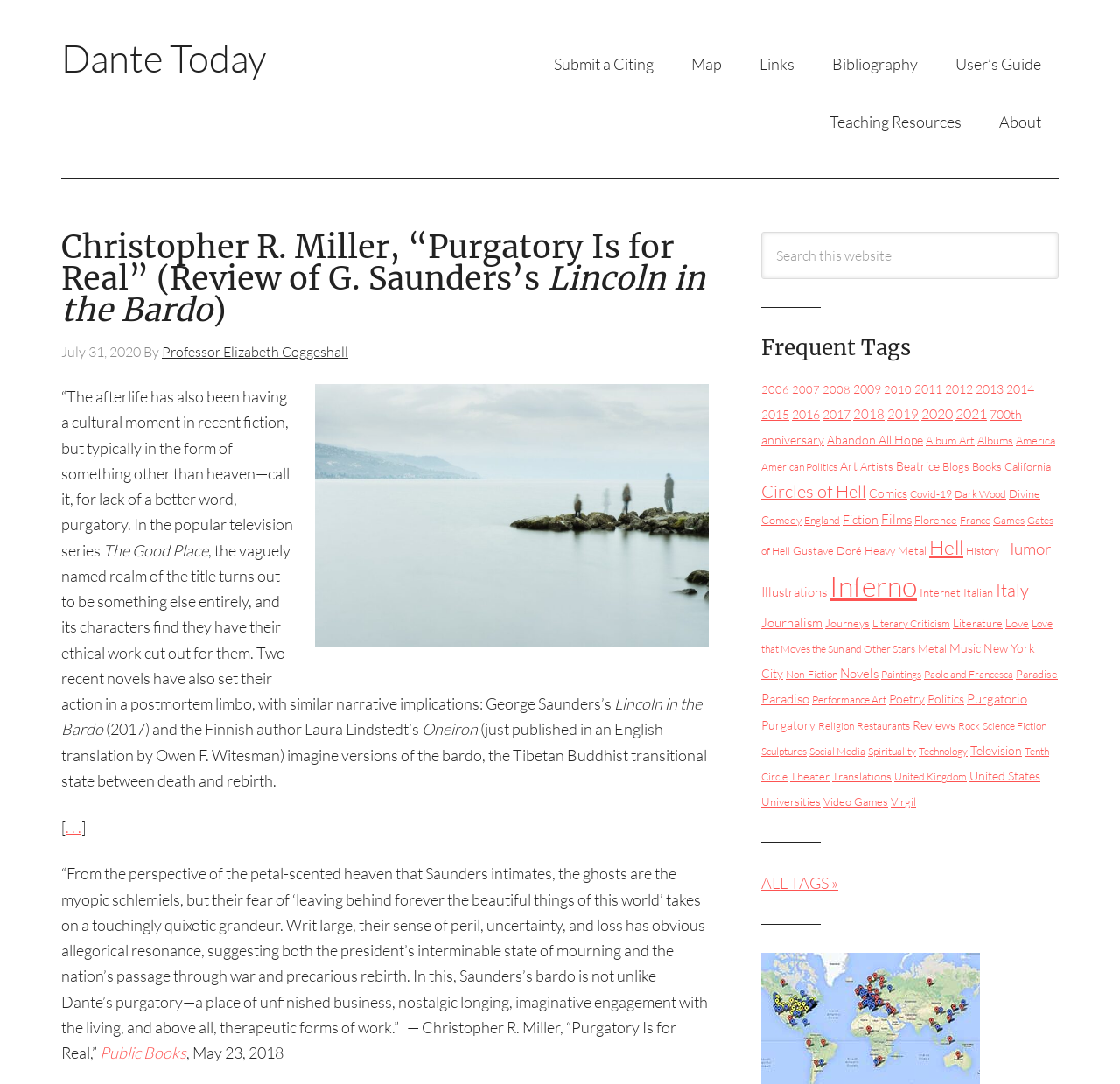What is the name of the TV series mentioned in the review?
Provide a one-word or short-phrase answer based on the image.

The Good Place